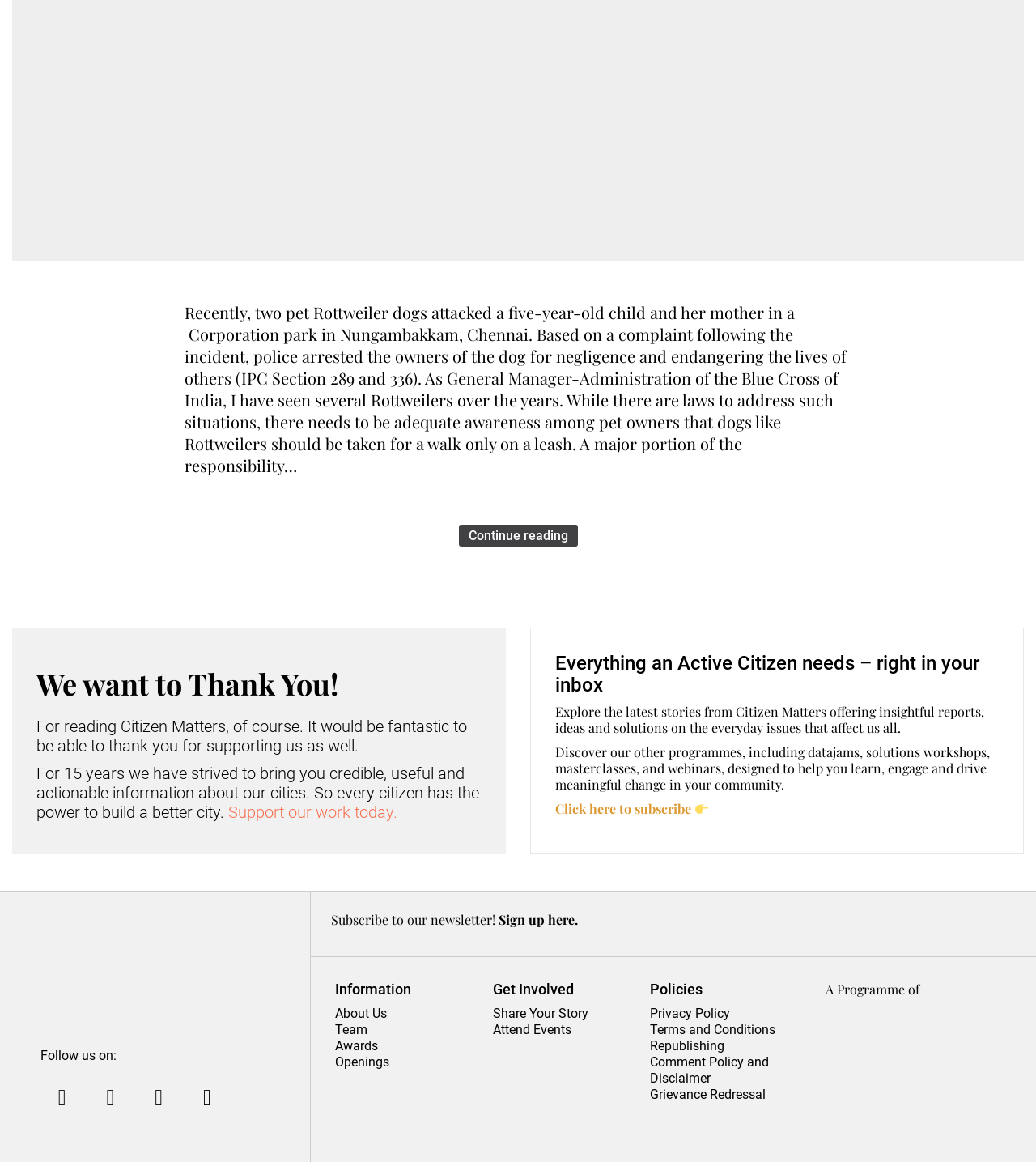Please determine the bounding box coordinates of the element's region to click for the following instruction: "Subscribe to the newsletter".

[0.482, 0.784, 0.558, 0.799]